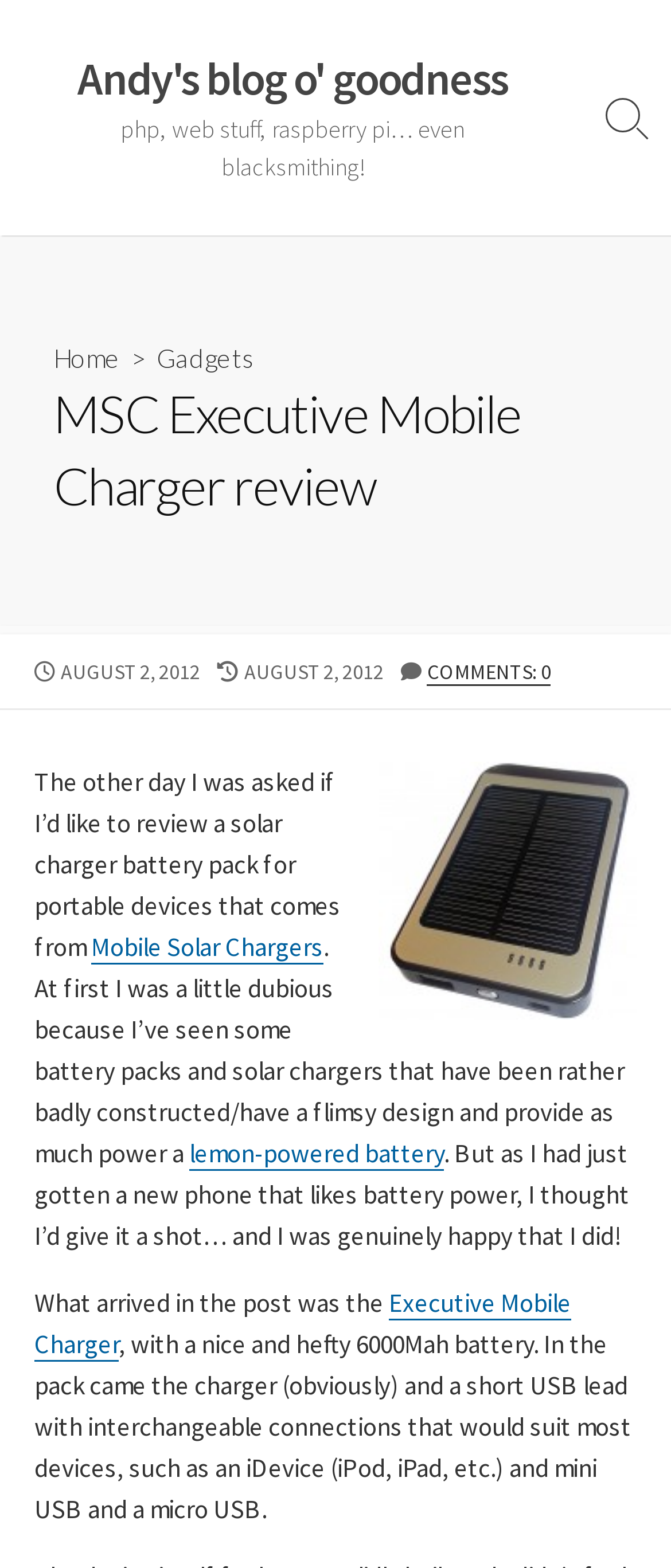Based on the element description Gadgets, identify the bounding box of the UI element in the given webpage screenshot. The coordinates should be in the format (top-left x, top-left y, bottom-right x, bottom-right y) and must be between 0 and 1.

[0.233, 0.218, 0.379, 0.238]